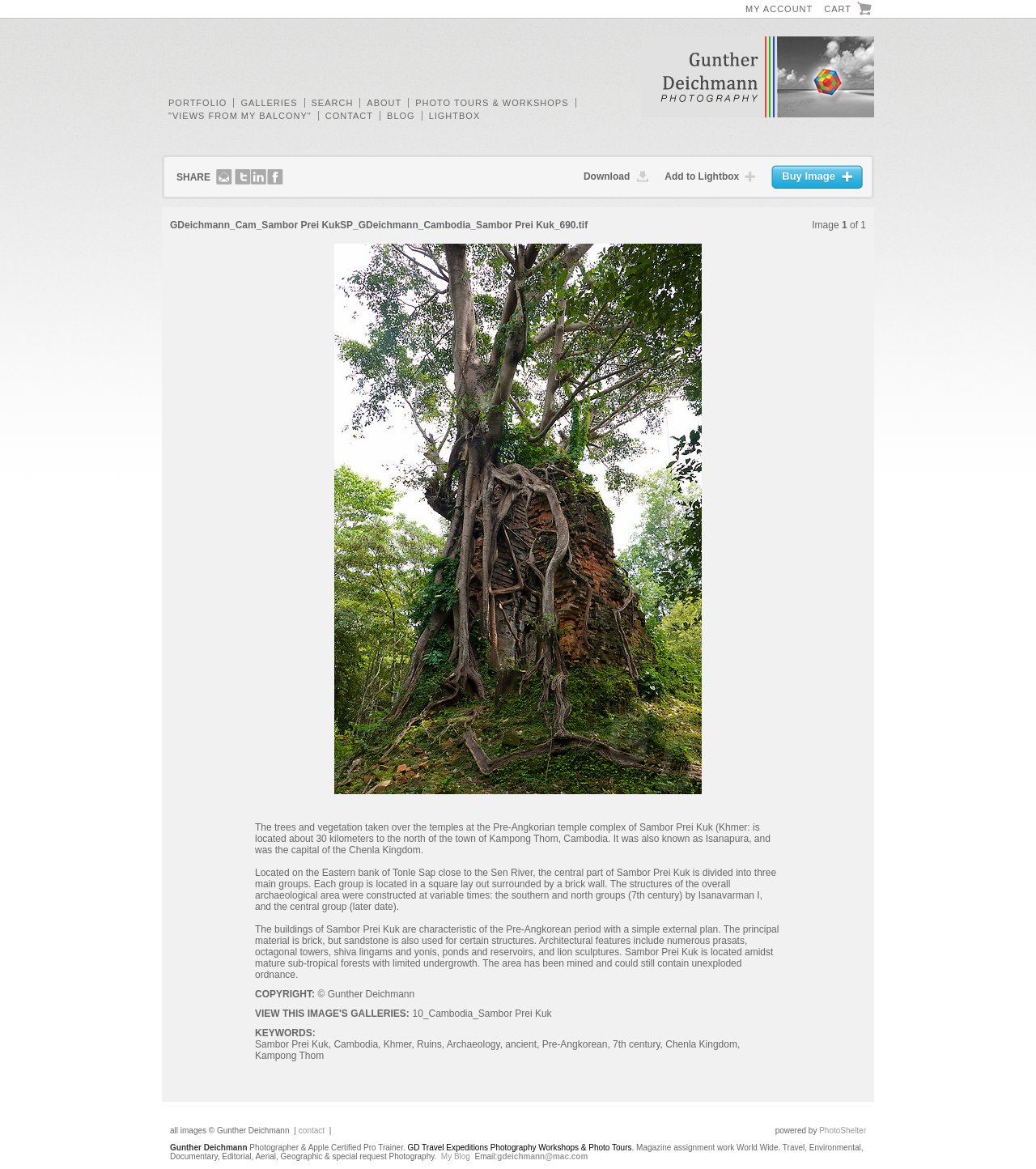Give the bounding box coordinates for the element described as: ""Views from my Balcony"".

[0.159, 0.093, 0.304, 0.105]